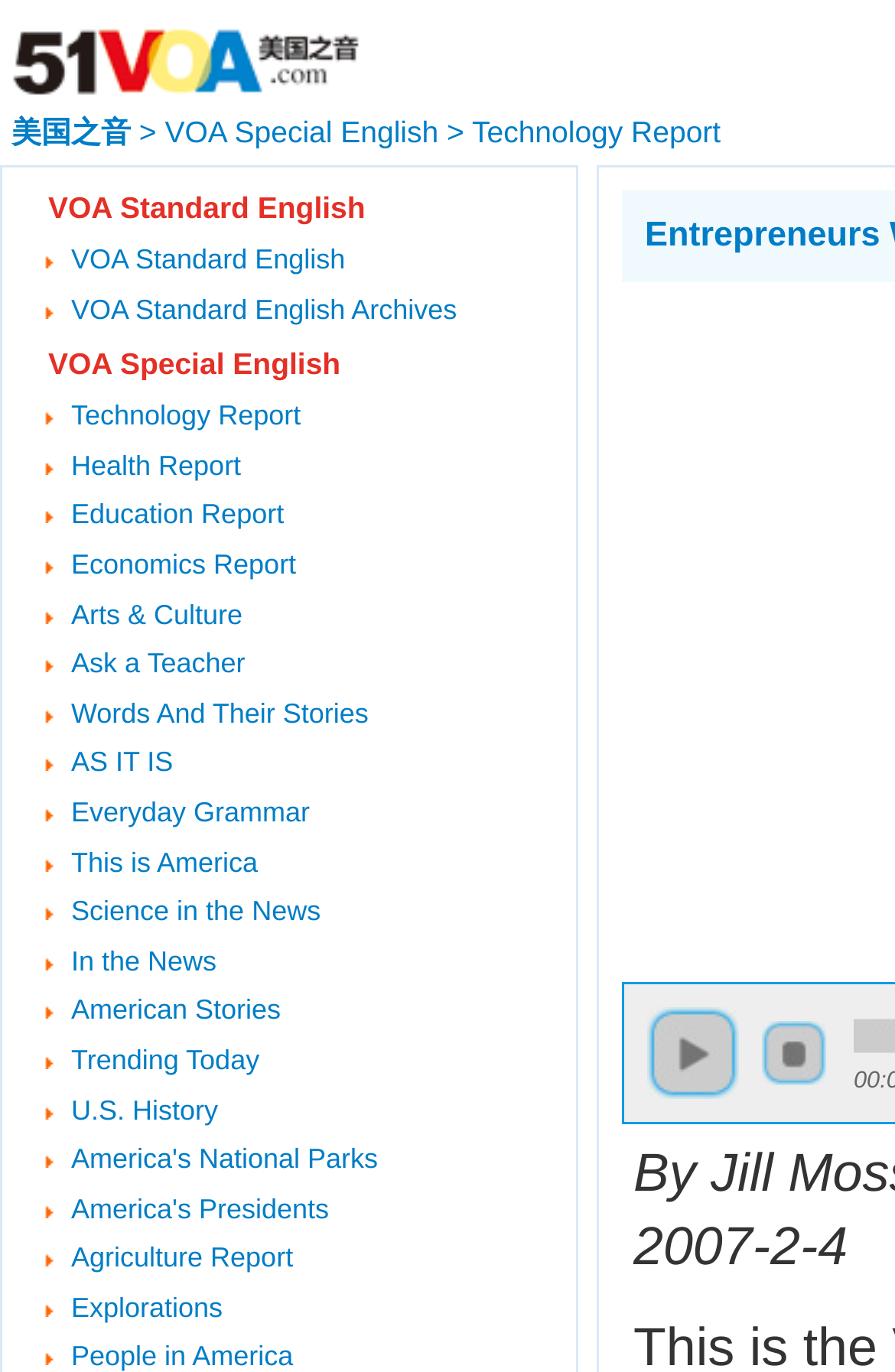Please find the bounding box coordinates of the element that must be clicked to perform the given instruction: "Go to Technology Report". The coordinates should be four float numbers from 0 to 1, i.e., [left, top, right, bottom].

[0.527, 0.084, 0.805, 0.109]